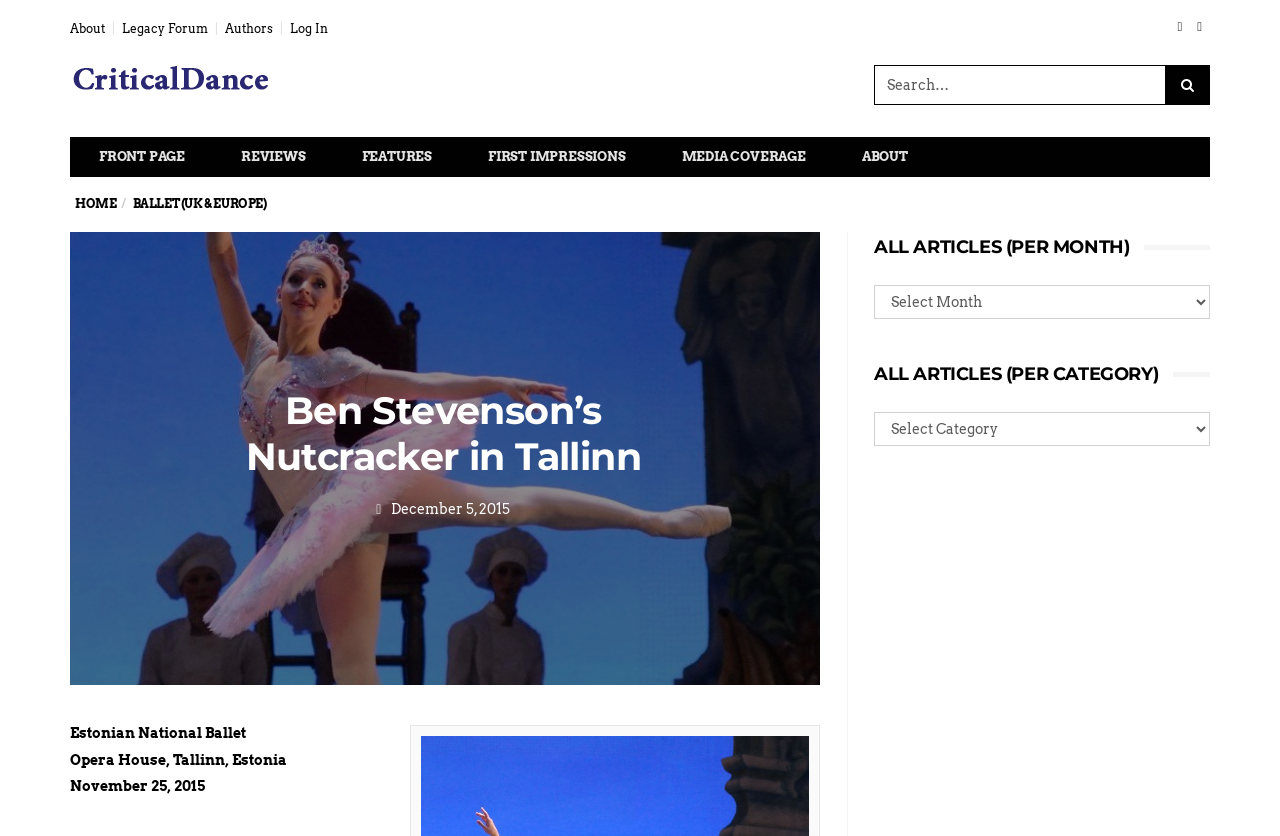Please specify the bounding box coordinates of the region to click in order to perform the following instruction: "Log in to the website".

[0.227, 0.025, 0.256, 0.043]